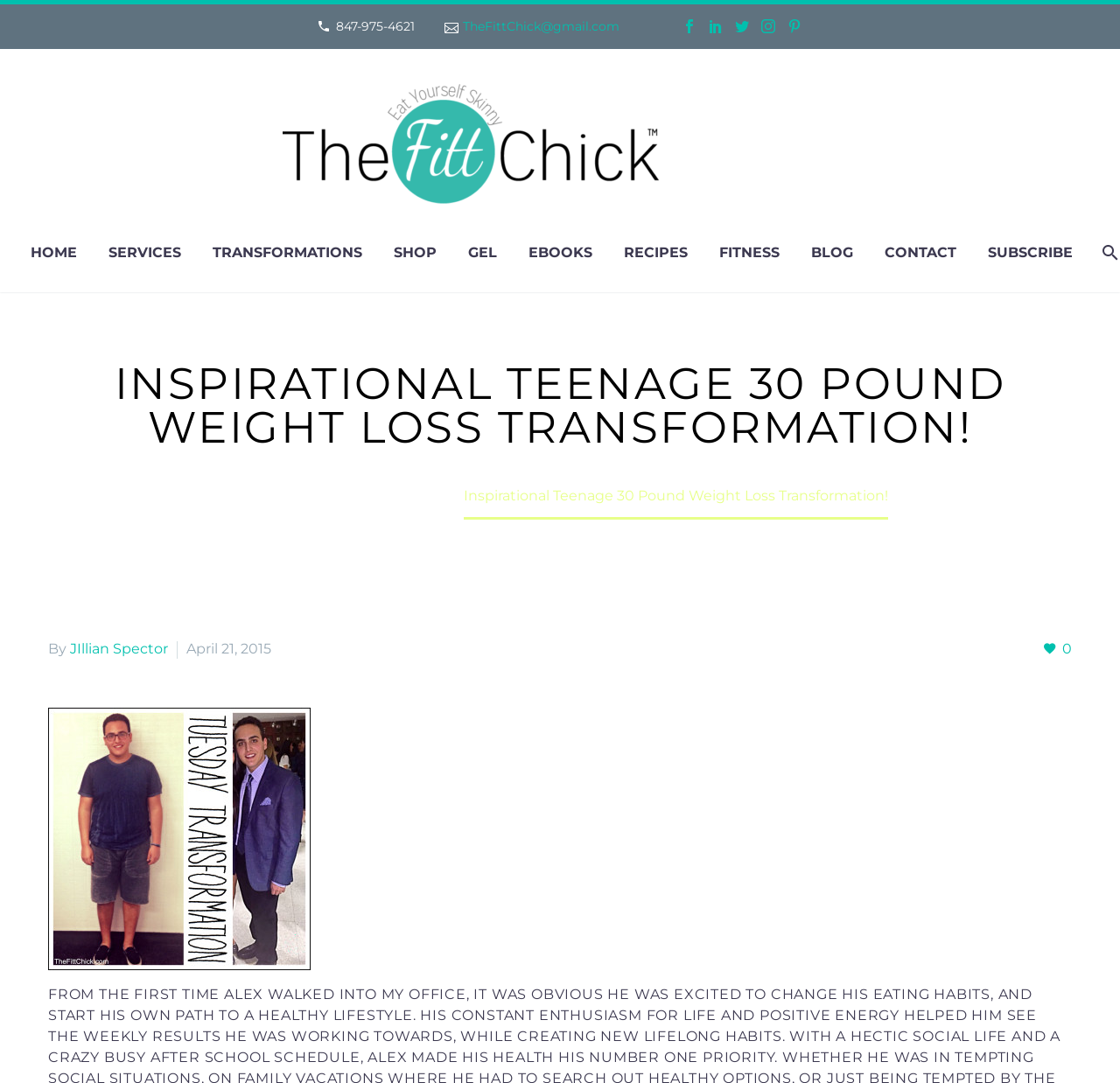Give a detailed account of the webpage, highlighting key information.

This webpage is about a teenage boy's 30-pound weight loss transformation. At the top, there is a navigation menu with links to various sections of the website, including "HOME", "SERVICES", "TRANSFORMATIONS", "SHOP", and others. Below the navigation menu, there is a large heading that reads "INSPIRATIONAL TEENAGE 30 POUND WEIGHT LOSS TRANSFORMATION!".

On the left side of the page, there is a section with contact information, including a phone number, email address, and social media links. Above this section, there is a logo image with the text "TheFittChick".

The main content of the page is divided into two sections. The first section has a heading "Alex Leva's Transformation" and features an image related to Alex's transformation. Below the image, there is a link to read more about Alex's transformation.

The second section appears to be a blog post or article about Alex's weight loss journey. The text begins with the sentence "From the first time Alex walked into my office, it was obvious he was excited to change his eating habits, and start his own path to a healthy lifestyle." The article is written by JIllian Spector and was published on April 21, 2015.